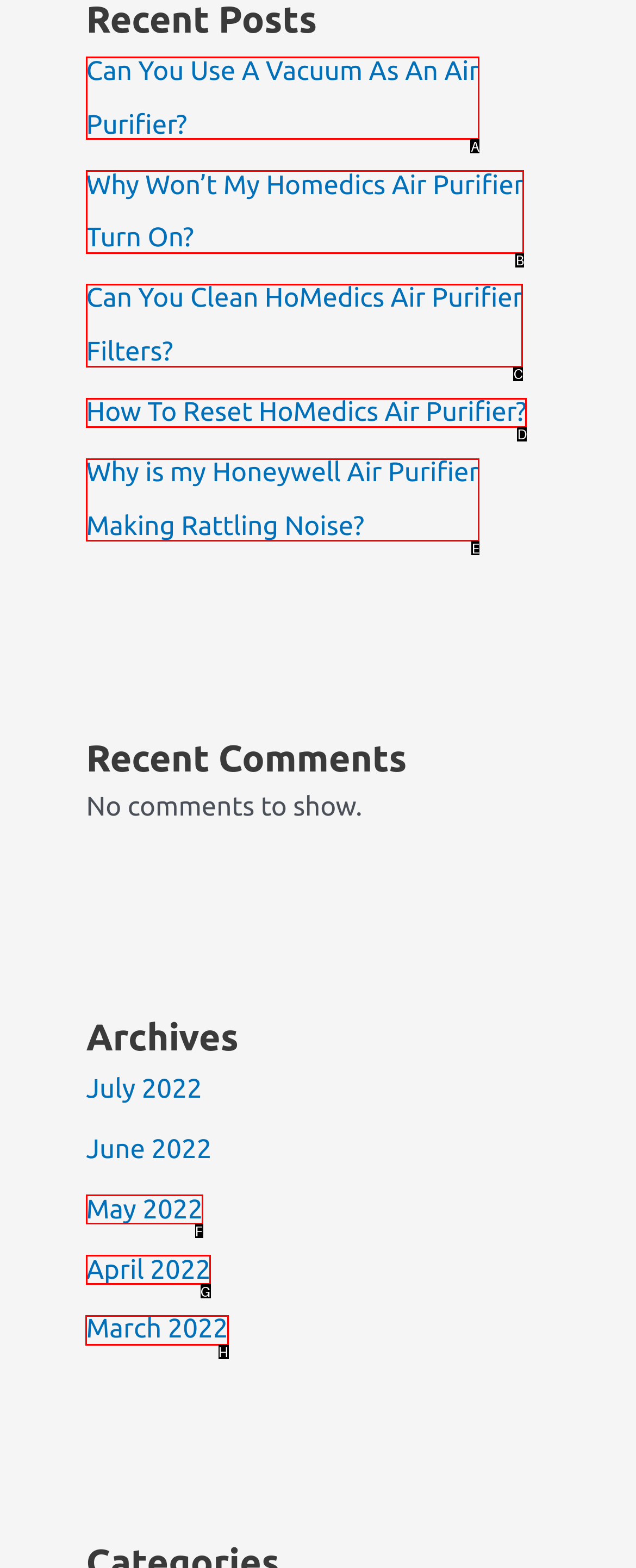Based on the choices marked in the screenshot, which letter represents the correct UI element to perform the task: Go to the Home page?

None